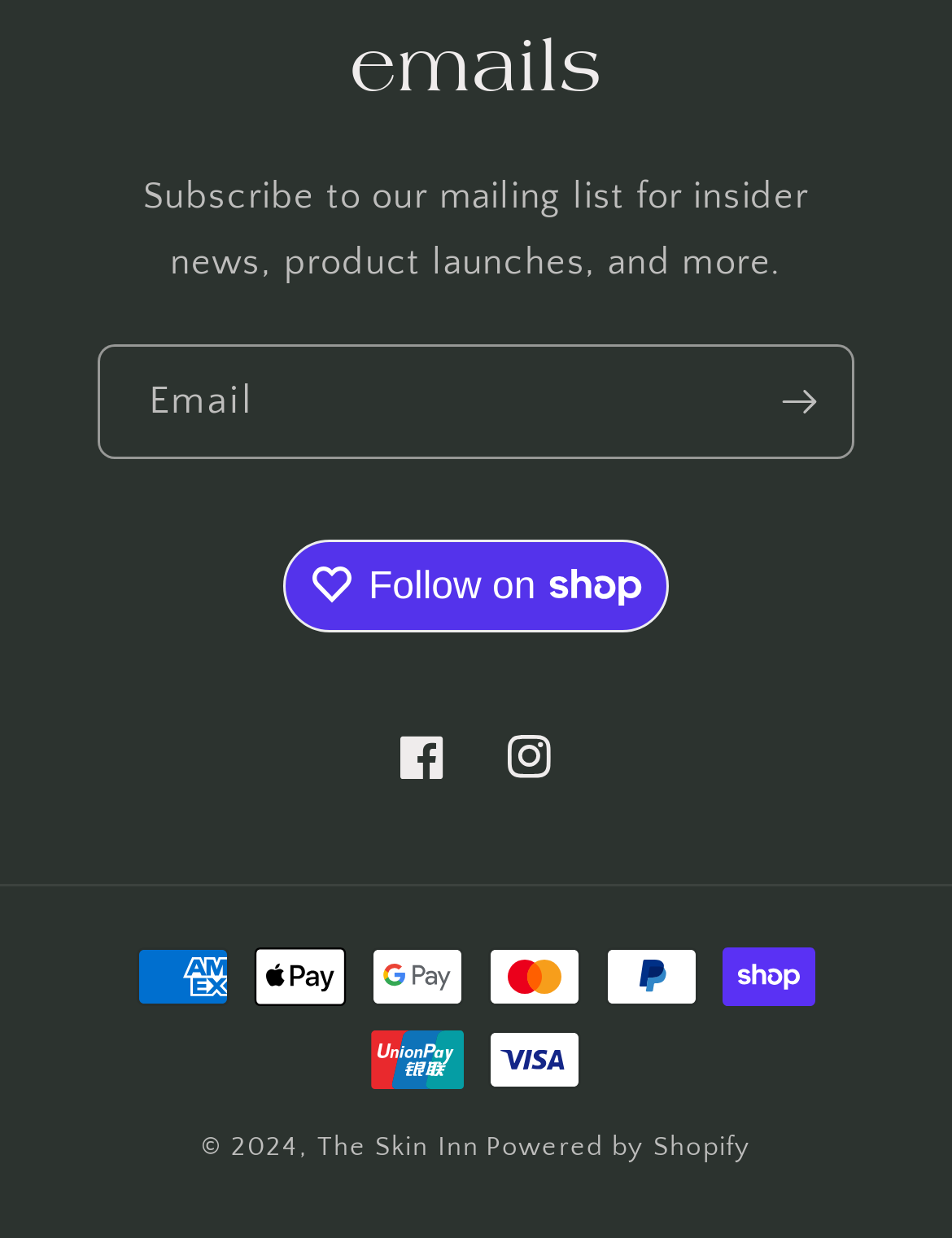What payment methods are accepted?
Based on the image, answer the question in a detailed manner.

There are multiple images of different payment methods, including American Express, Apple Pay, Google Pay, Mastercard, PayPal, Shop Pay, Union Pay, and Visa. This suggests that the website accepts multiple payment methods.